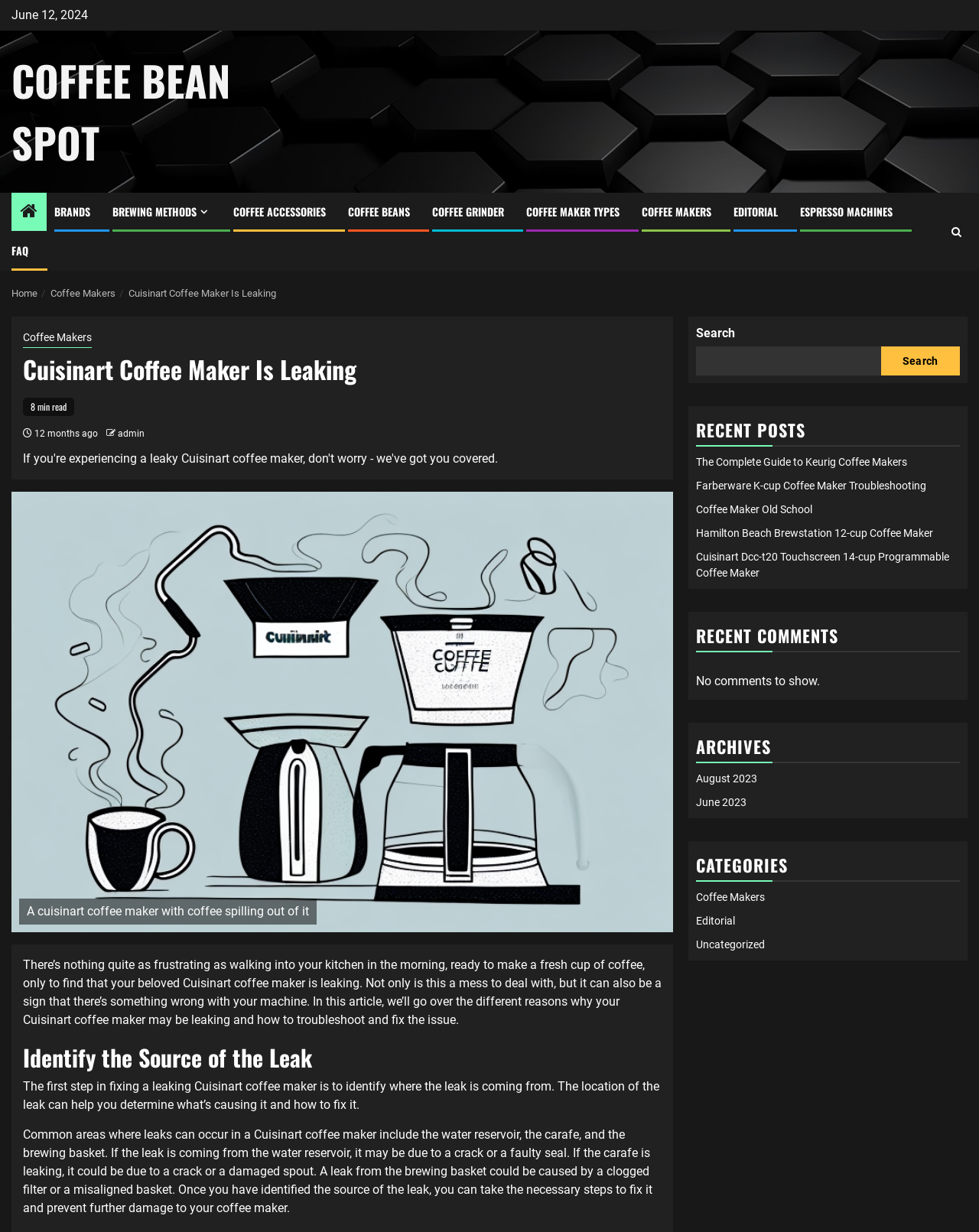Given the element description Farberware K-cup Coffee Maker Troubleshooting, specify the bounding box coordinates of the corresponding UI element in the format (top-left x, top-left y, bottom-right x, bottom-right y). All values must be between 0 and 1.

[0.711, 0.389, 0.946, 0.399]